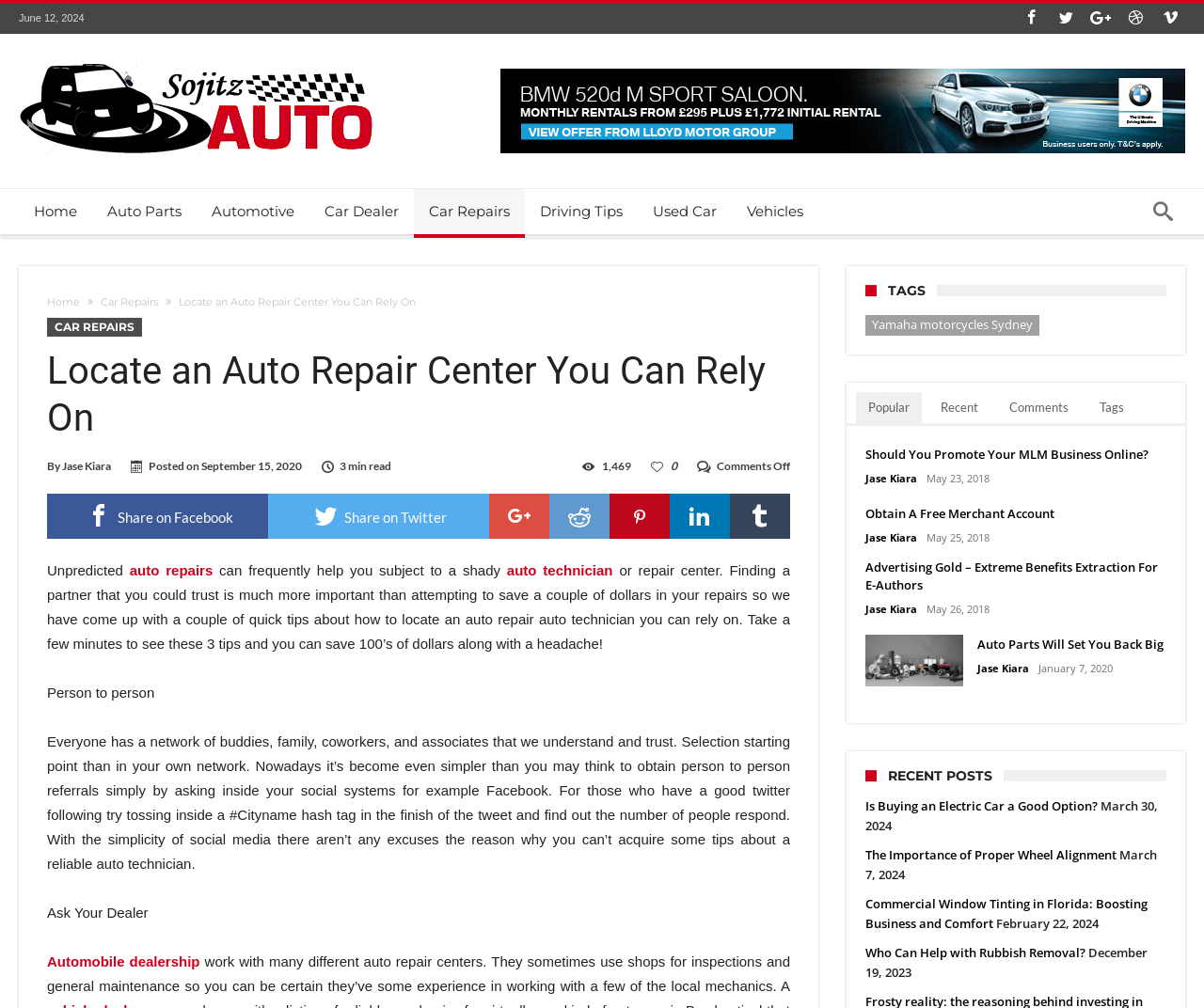What is the date of the article 'Locate an Auto Repair Center You Can Rely On'?
Use the information from the image to give a detailed answer to the question.

I found the date by looking at the article section with the heading 'Locate an Auto Repair Center You Can Rely On' and found the 'Posted on' section which mentions the date as September 15, 2020.